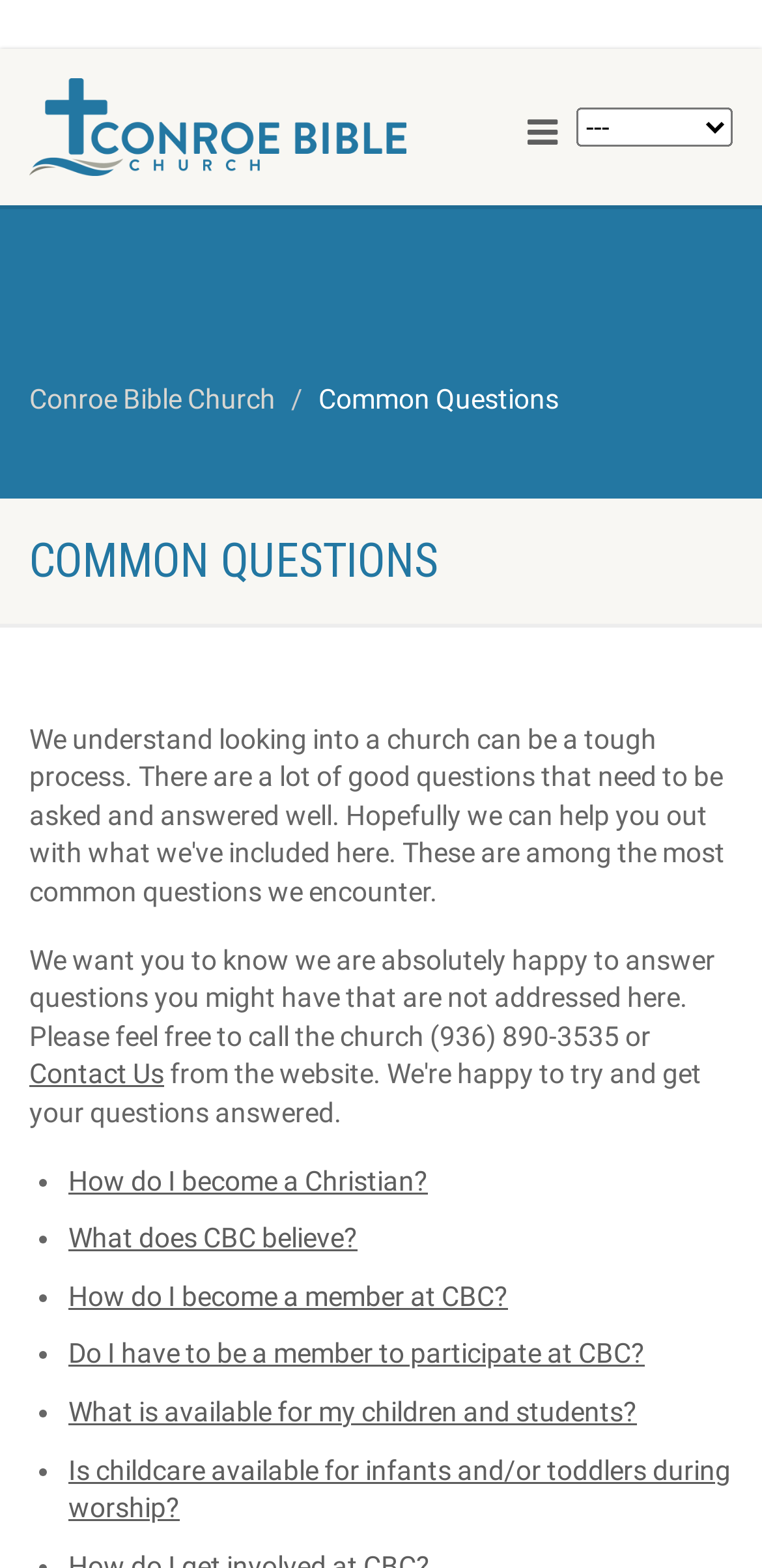Using the element description What does CBC believe?, predict the bounding box coordinates for the UI element. Provide the coordinates in (top-left x, top-left y, bottom-right x, bottom-right y) format with values ranging from 0 to 1.

[0.09, 0.779, 0.469, 0.799]